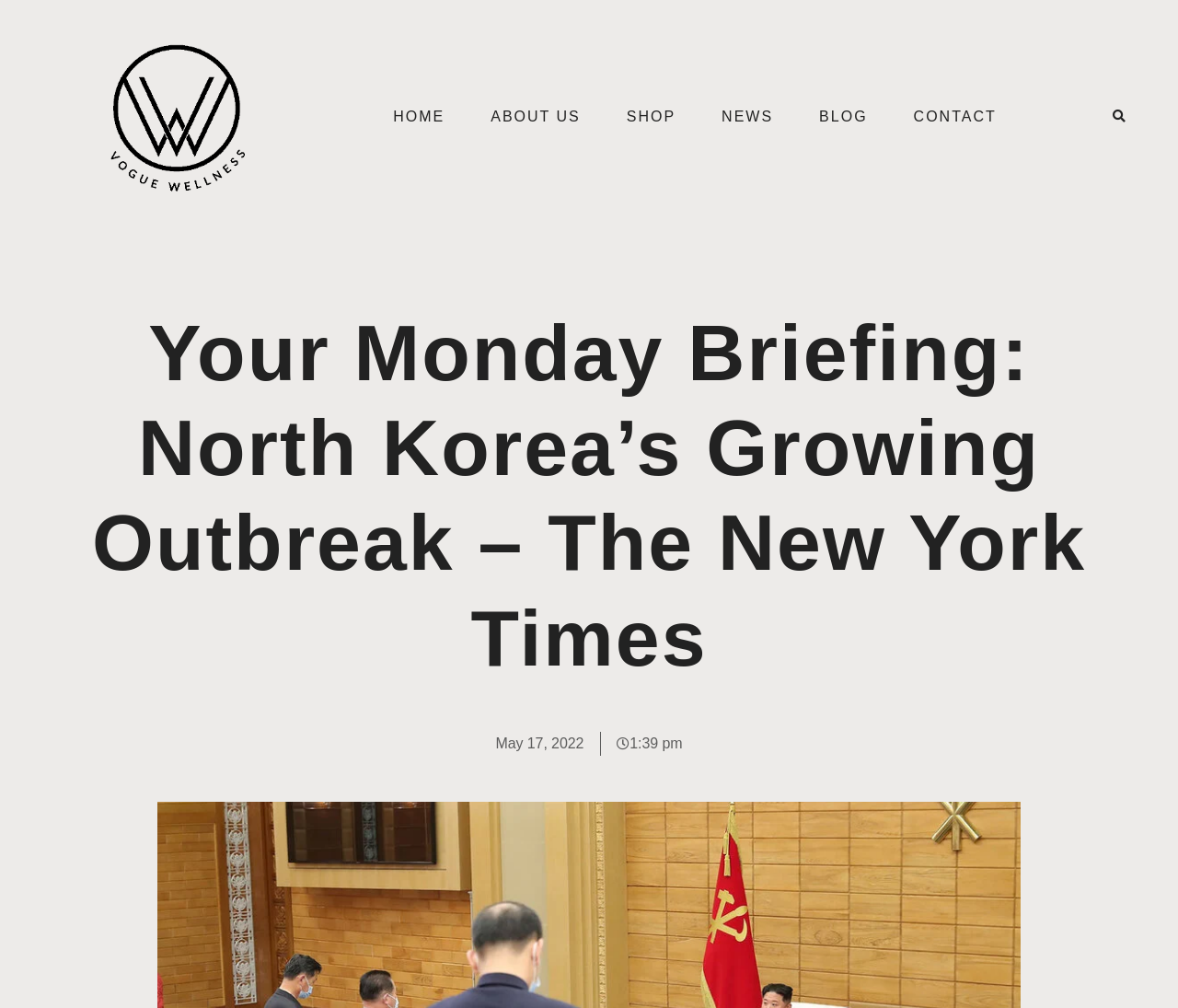What is the purpose of the button next to the search bar?
Carefully analyze the image and provide a thorough answer to the question.

I found the button next to the search bar and it says 'Search', so I inferred that its purpose is to initiate a search query.